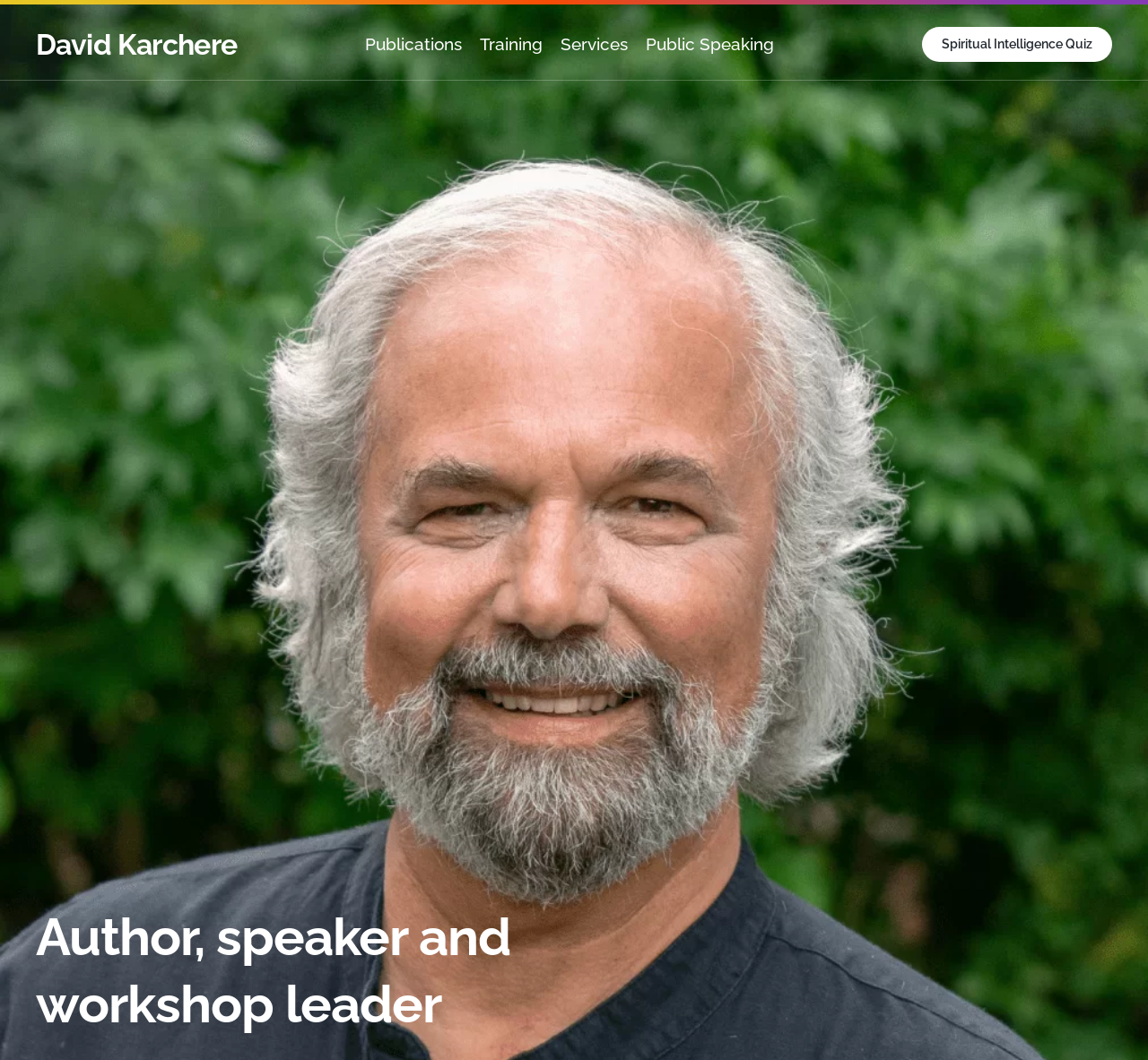Write an extensive caption that covers every aspect of the webpage.

The webpage is about David Karchere, an author, speaker, and workshop leader. At the top left of the page, there is a heading with his name, "David Karchere", which is also a link. Below this heading, there are five links aligned horizontally, including "Publications", "Training", "Services", "Public Speaking", and "Spiritual Intelligence Quiz", from left to right. 

Below these links, there is a larger heading that spans about two-thirds of the page width, which describes David Karchere as an "Author, speaker and workshop leader". This heading is located near the bottom of the page.